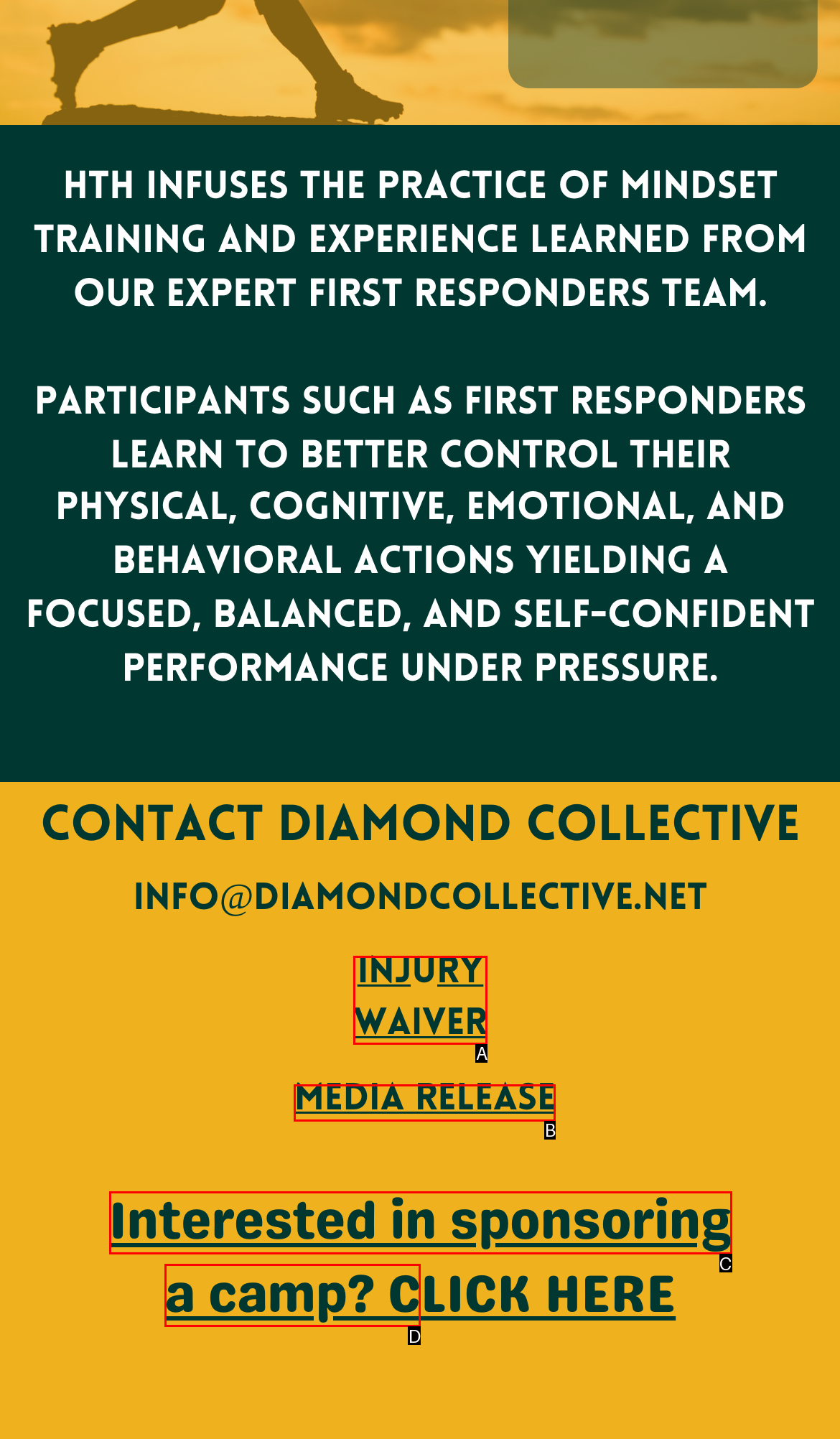Given the description: a camp? C, identify the corresponding option. Answer with the letter of the appropriate option directly.

D